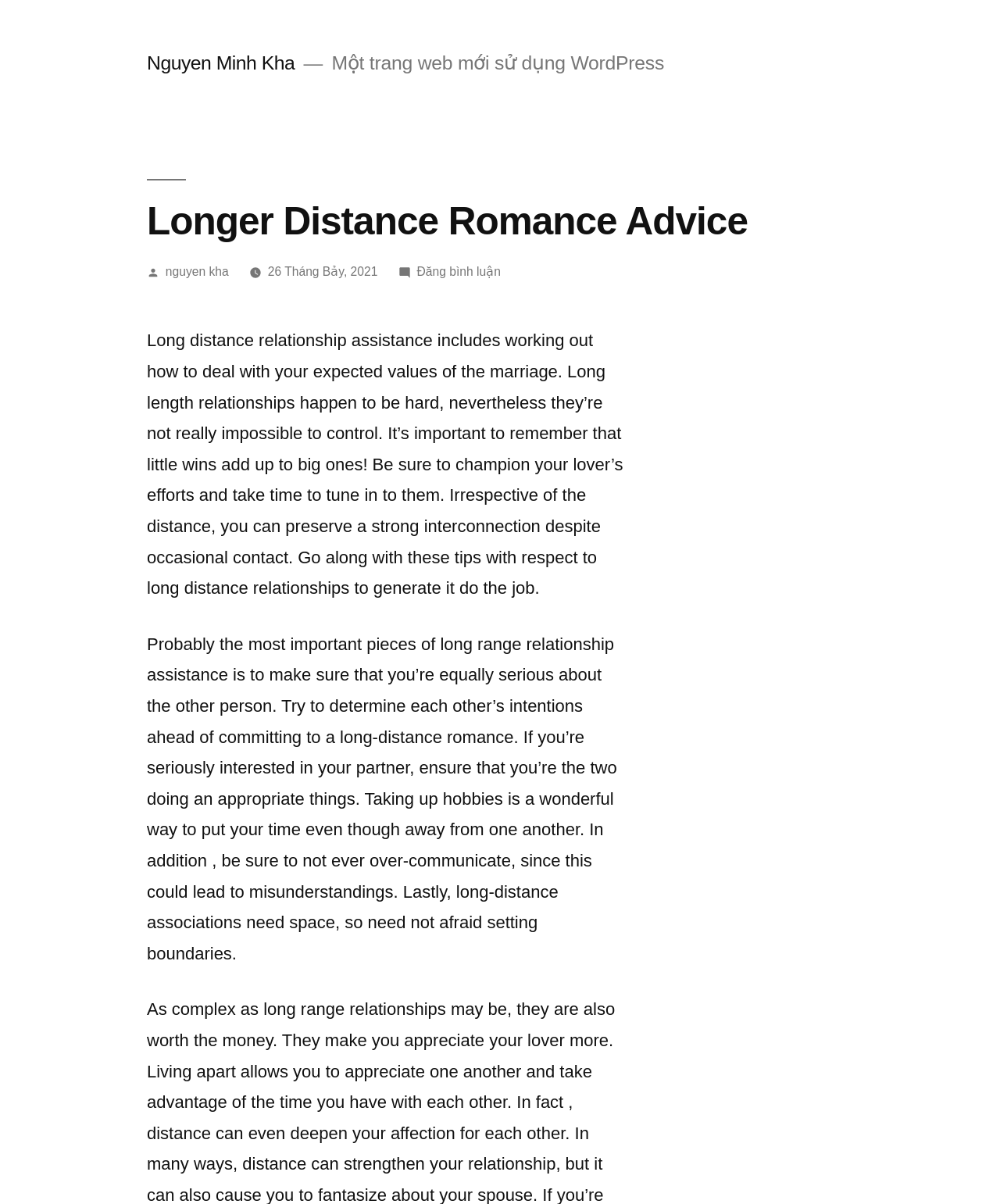Write a detailed summary of the webpage.

The webpage is about longer distance romance advice, with the title "Longer Distance Romance Advice" prominently displayed at the top. Below the title, there is a section with the author's name, "Nguyen Minh Kha", and the date "26 Tháng Bảy, 2021" (July 26, 2021). 

To the right of the author's name, there is a link to leave a comment on the article. The main content of the webpage is divided into two paragraphs. The first paragraph provides general advice on long distance relationships, emphasizing the importance of communication, trust, and small victories. The second paragraph offers more specific tips, such as determining each other's intentions, pursuing hobbies, and setting boundaries.

At the very top of the page, there is a link to the author's name, "Nguyen Minh Kha", and a brief description of the website, "Một trang web mới sử dụng WordPress" (A new website using WordPress).